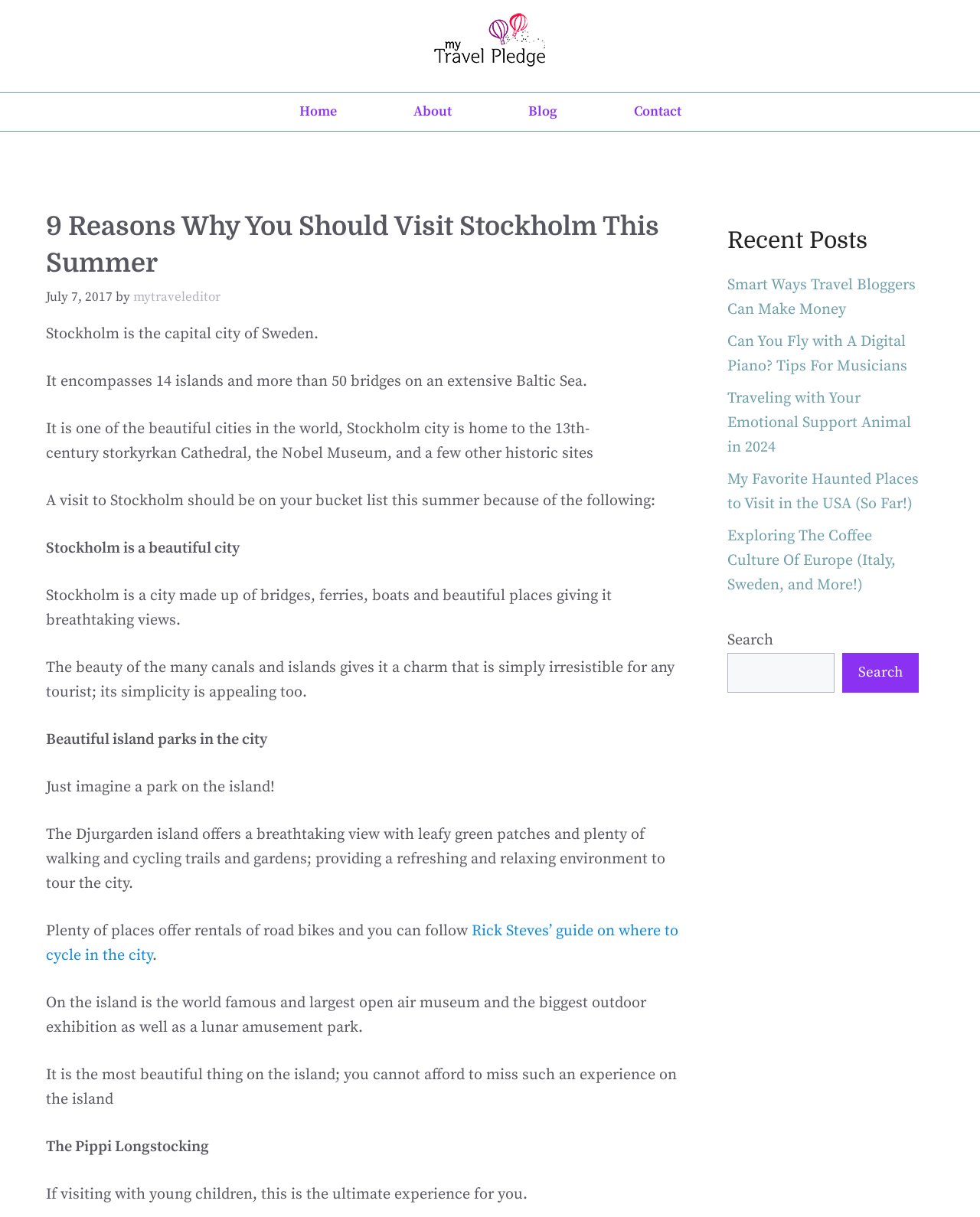Please locate and retrieve the main header text of the webpage.

9 Reasons Why You Should Visit Stockholm This Summer